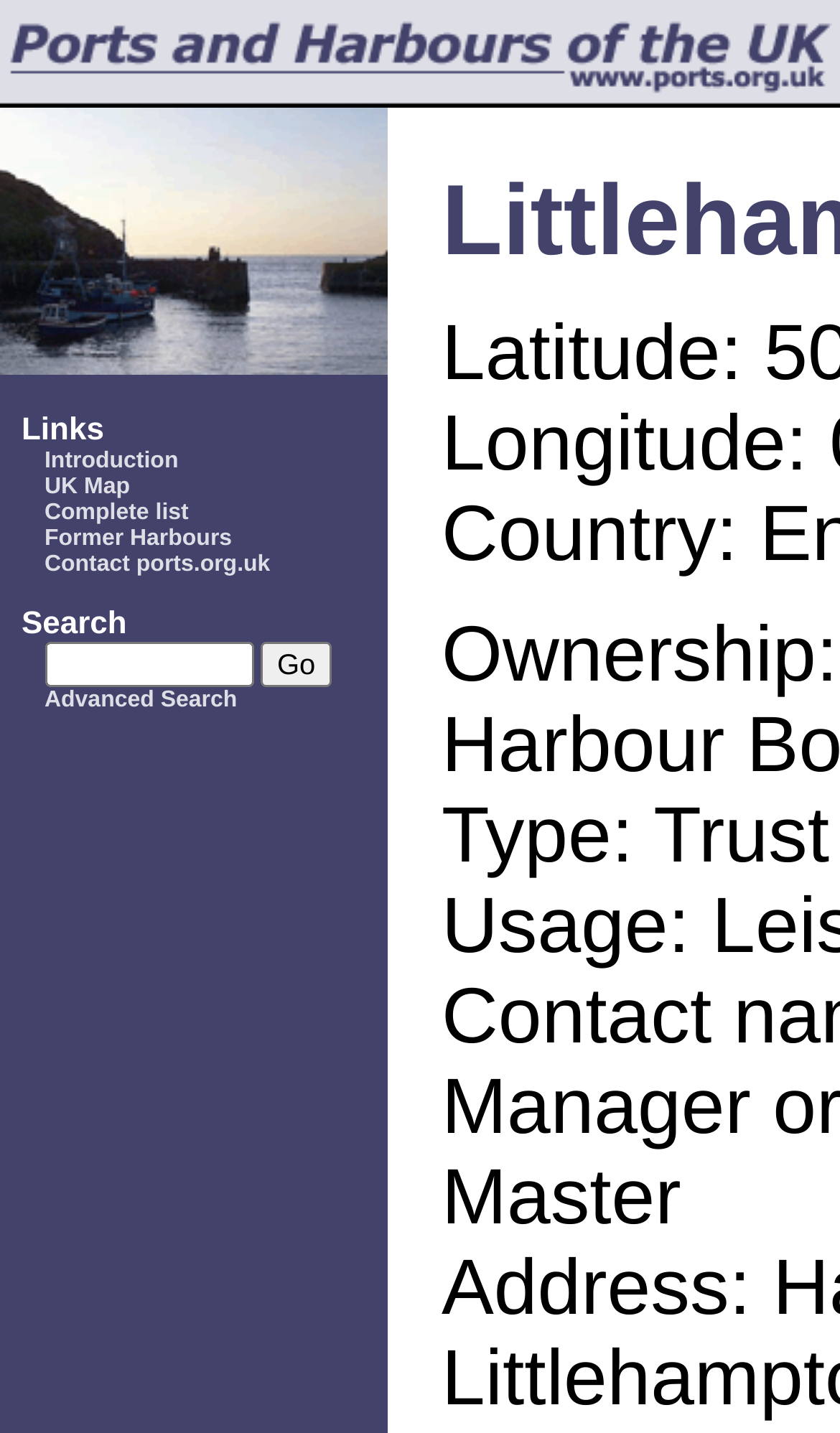Identify the bounding box coordinates for the UI element described as: "Introduction".

[0.053, 0.312, 0.212, 0.33]